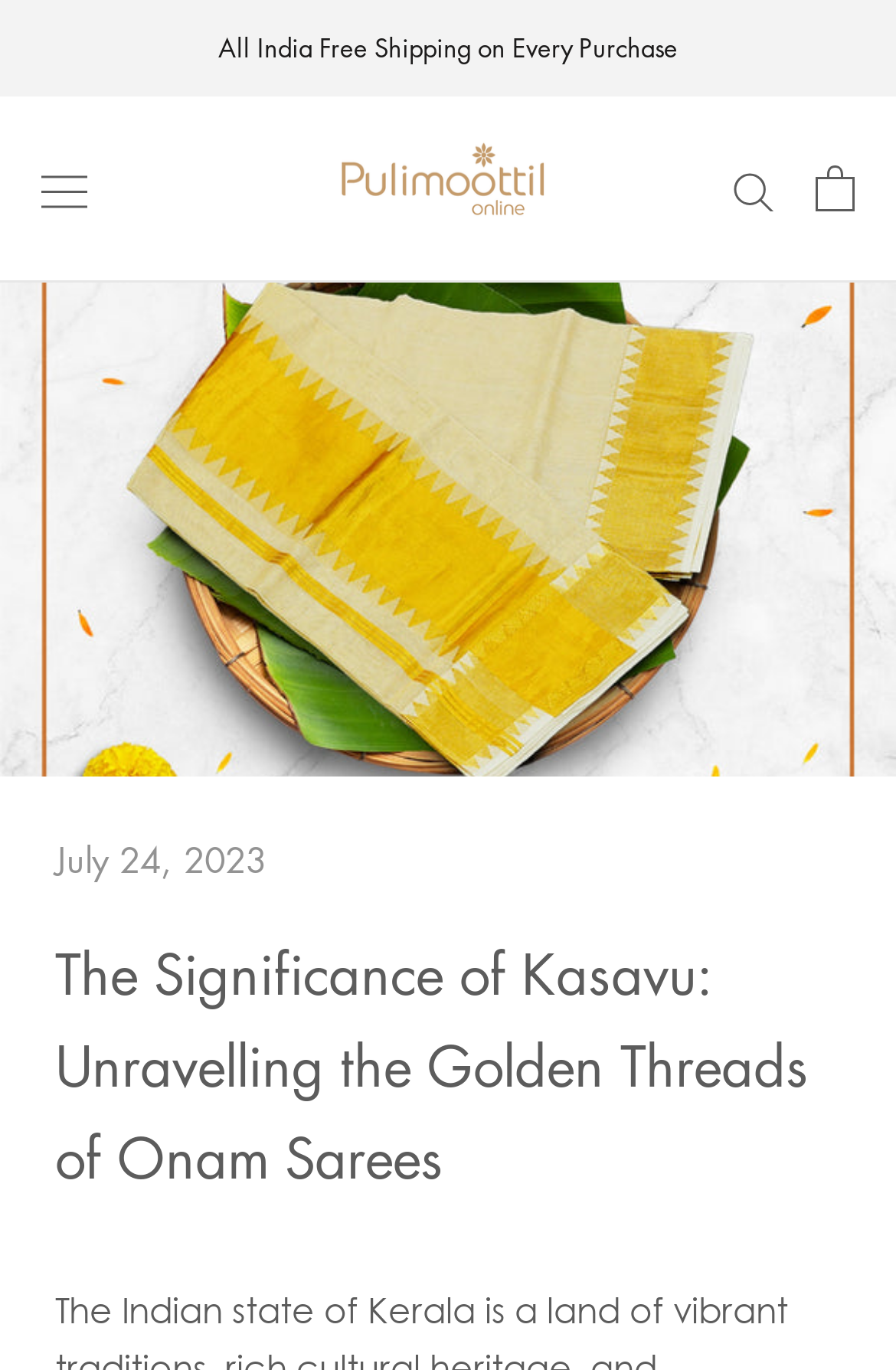Identify and provide the main heading of the webpage.

The Significance of Kasavu: Unravelling the Golden Threads of Onam Sarees